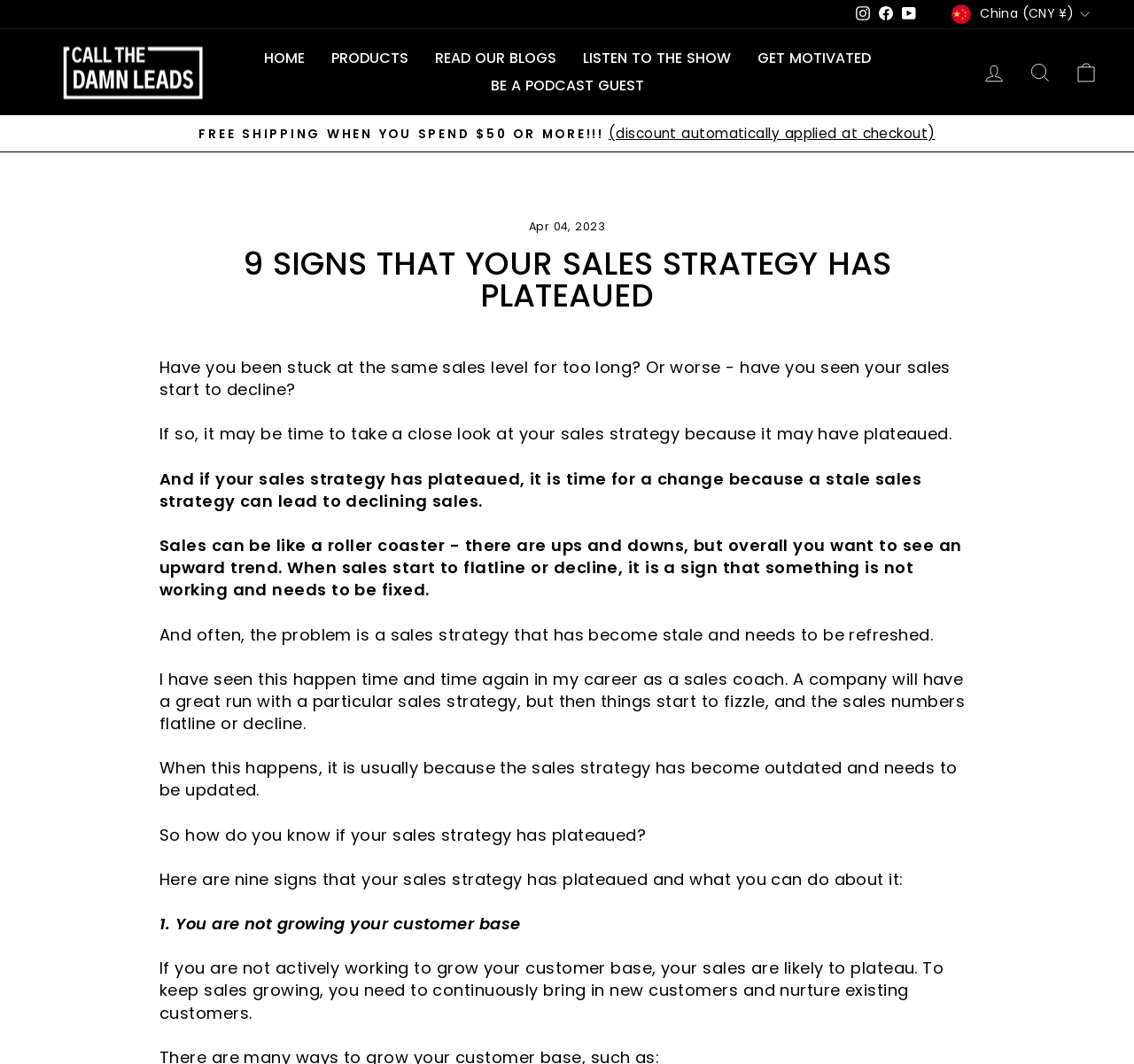Pinpoint the bounding box coordinates of the element that must be clicked to accomplish the following instruction: "View the cart". The coordinates should be in the format of four float numbers between 0 and 1, i.e., [left, top, right, bottom].

[0.938, 0.05, 0.978, 0.086]